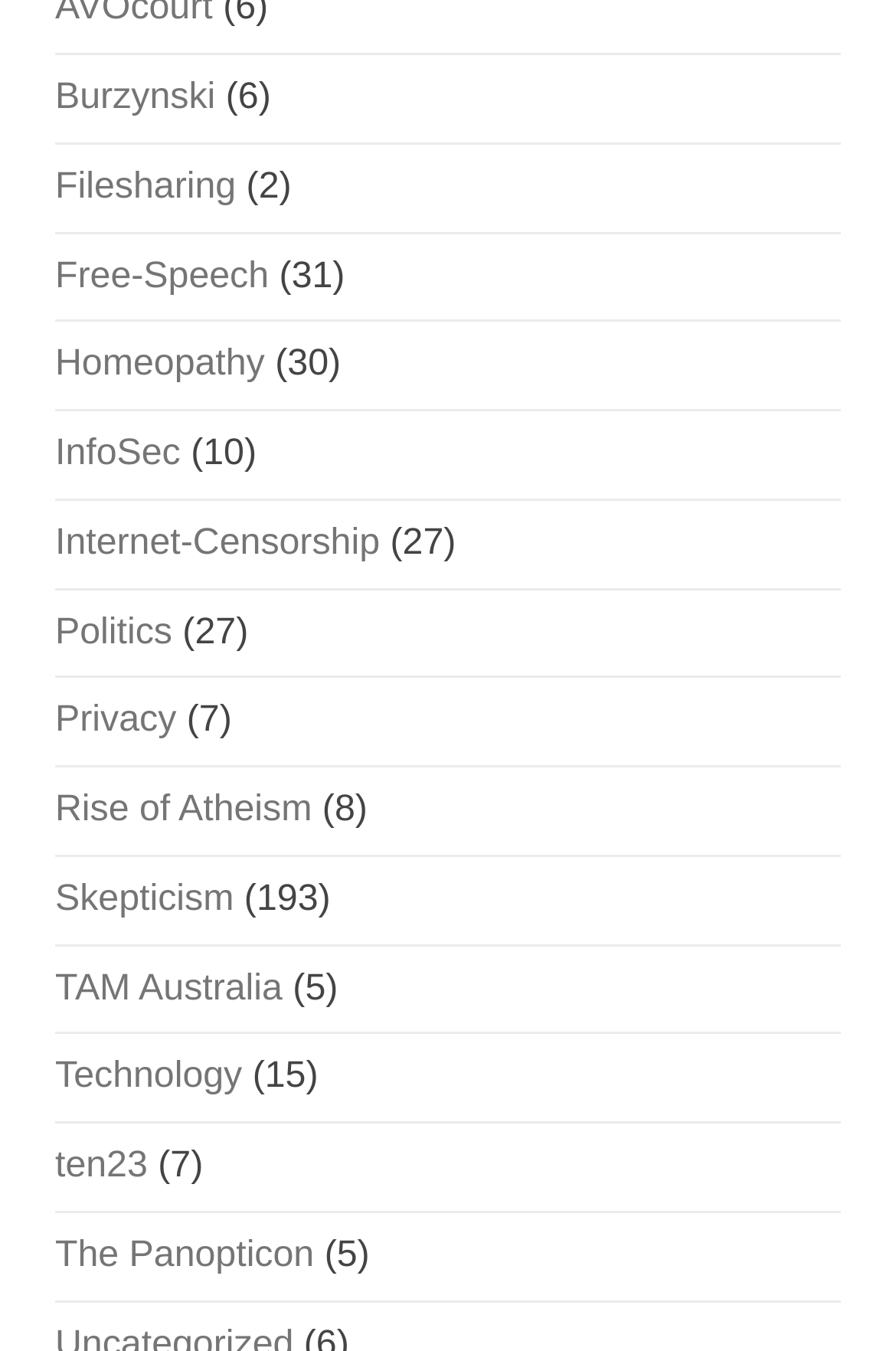Determine the bounding box coordinates for the region that must be clicked to execute the following instruction: "Visit the Free-Speech page".

[0.062, 0.188, 0.3, 0.219]